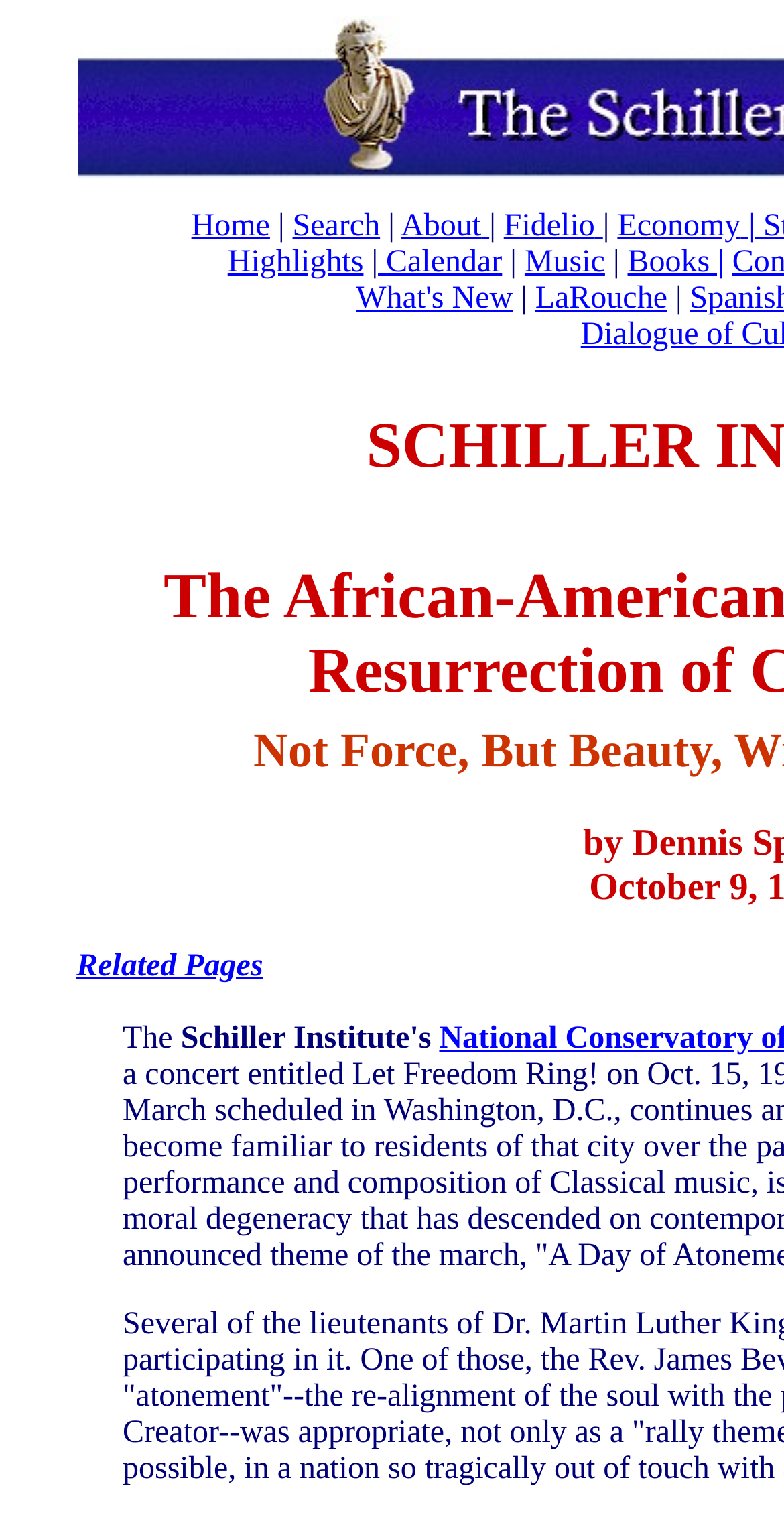Please answer the following question using a single word or phrase: 
Is there a search function on the webpage?

Yes